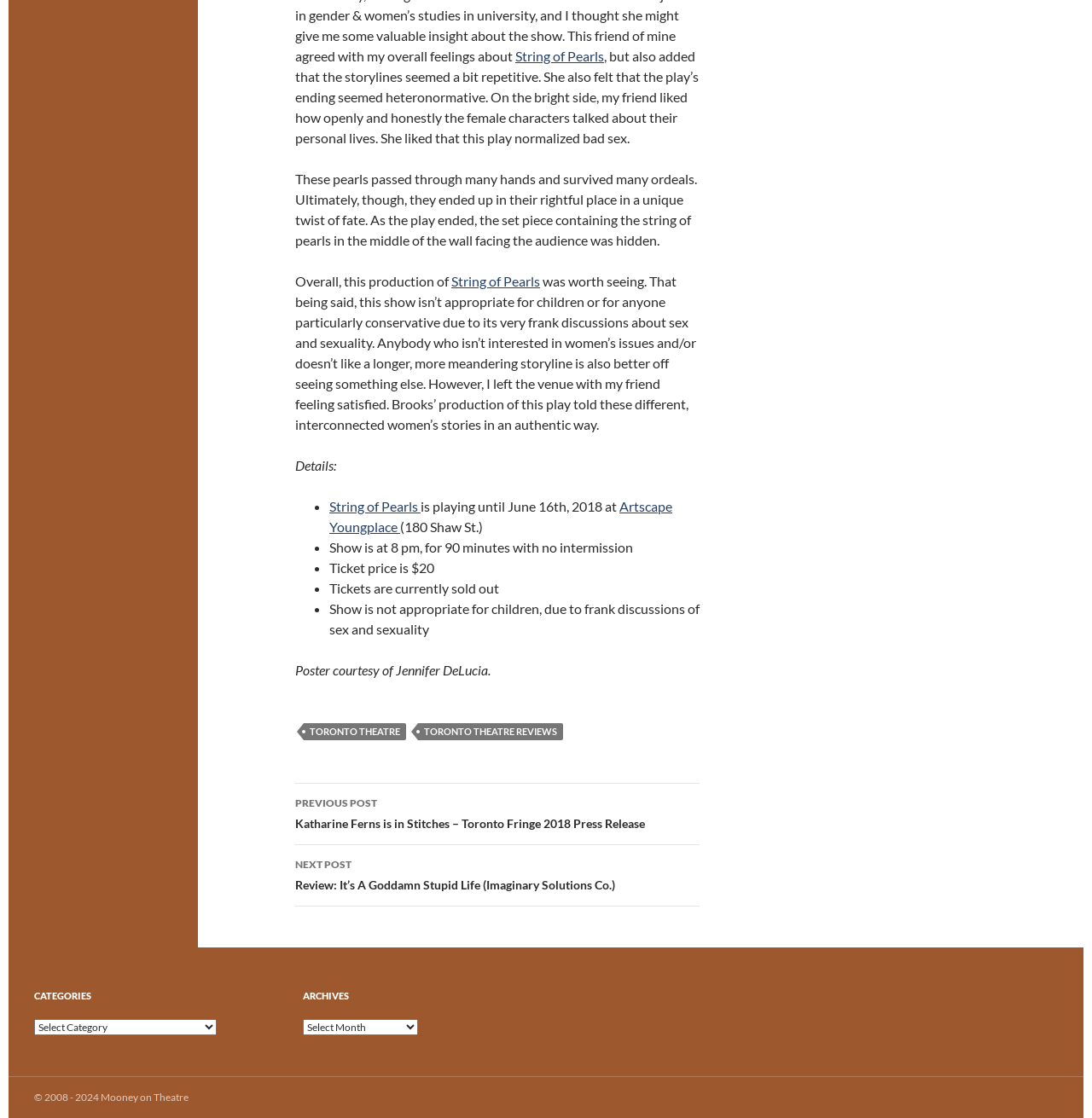Can you find the bounding box coordinates for the element that needs to be clicked to execute this instruction: "Click on the link to String of Pearls"? The coordinates should be given as four float numbers between 0 and 1, i.e., [left, top, right, bottom].

[0.472, 0.043, 0.553, 0.057]